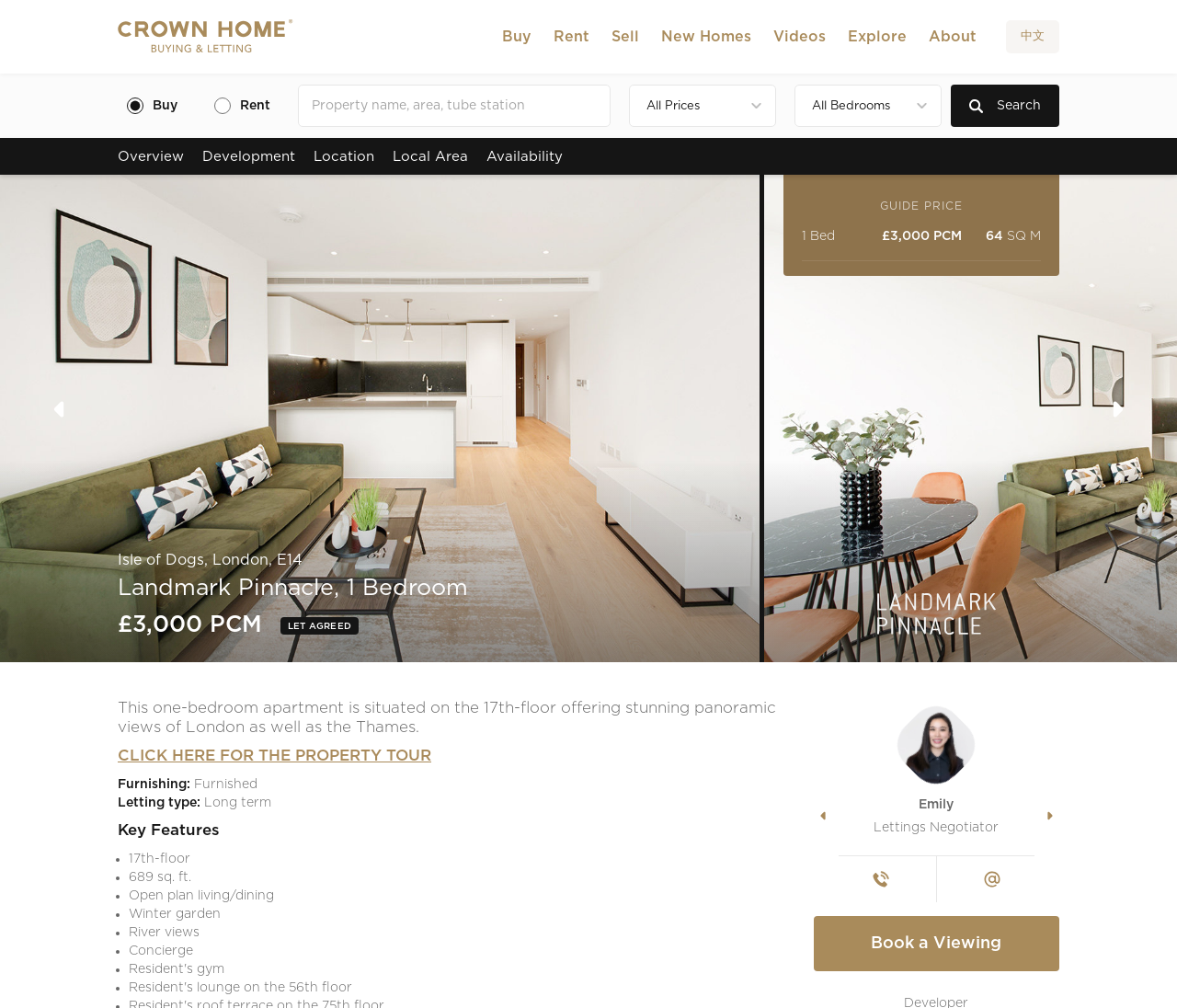Locate the bounding box coordinates of the area to click to fulfill this instruction: "Click the Buy button". The bounding box should be presented as four float numbers between 0 and 1, in the order [left, top, right, bottom].

[0.417, 0.0, 0.461, 0.073]